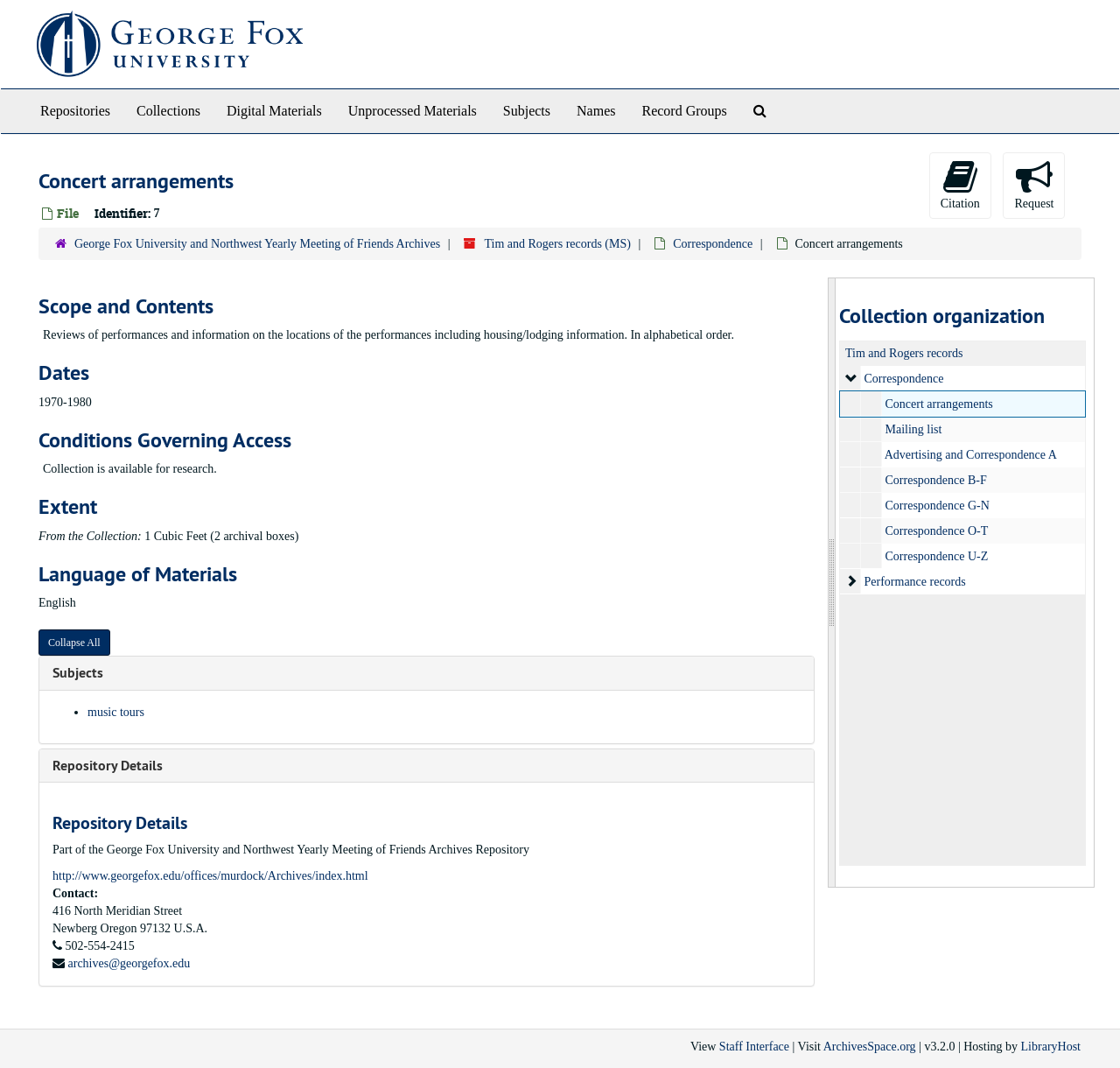Please find the bounding box coordinates of the element that you should click to achieve the following instruction: "Click on the 'Repositories' link". The coordinates should be presented as four float numbers between 0 and 1: [left, top, right, bottom].

[0.024, 0.084, 0.11, 0.125]